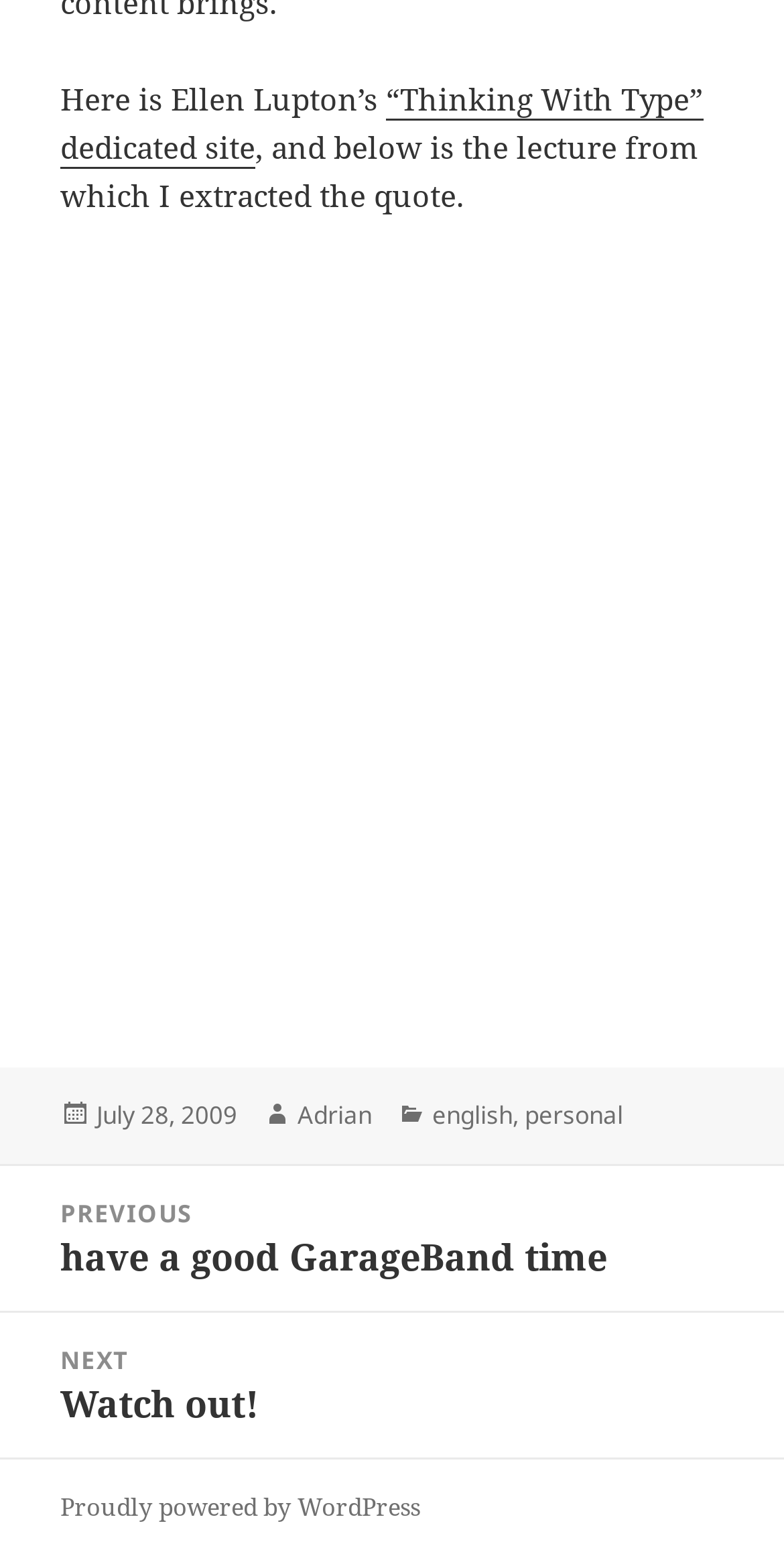Locate the bounding box coordinates of the segment that needs to be clicked to meet this instruction: "go to the next post".

[0.0, 0.844, 1.0, 0.936]